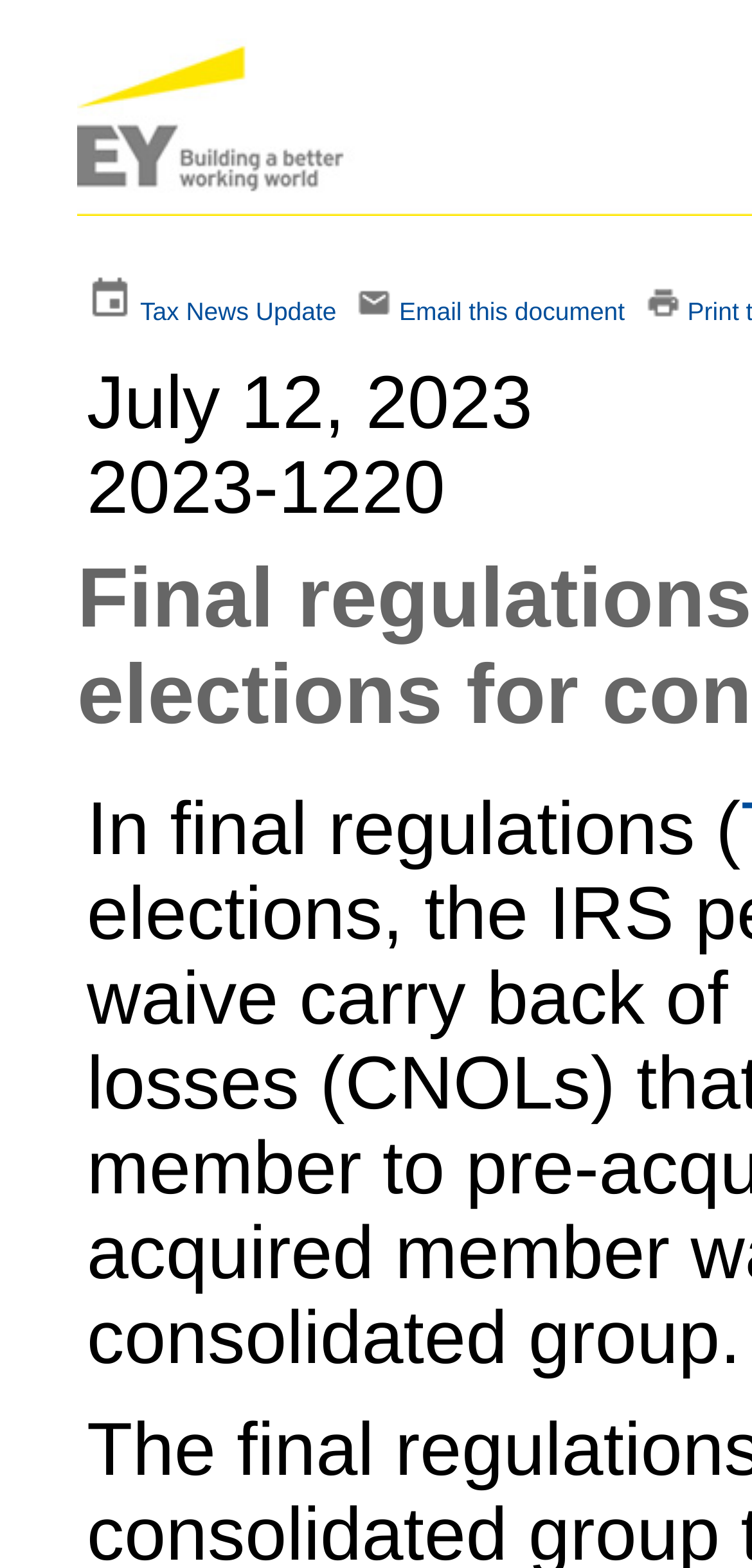Generate a comprehensive description of the webpage content.

The webpage appears to be a news article or update related to tax regulations. At the top, there is a title "Final regulations address split-waiver elections for consolidated NOL carrybacks". Below the title, there are four links aligned horizontally, with small images accompanying each link. The first link is empty, but it has an image. The second link is labeled "Tax News Update". The third link is also empty, but it has an image. The fourth link is labeled "Email this document". There are also three non-clickable text elements, each containing a single whitespace character, separating the links.